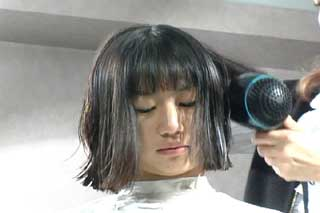What type of bangs does the woman have?
Provide an in-depth and detailed explanation in response to the question.

According to the image, the woman's layered haircut features blunt bangs that frame her face, indicating that her bangs are cut straight across her forehead.